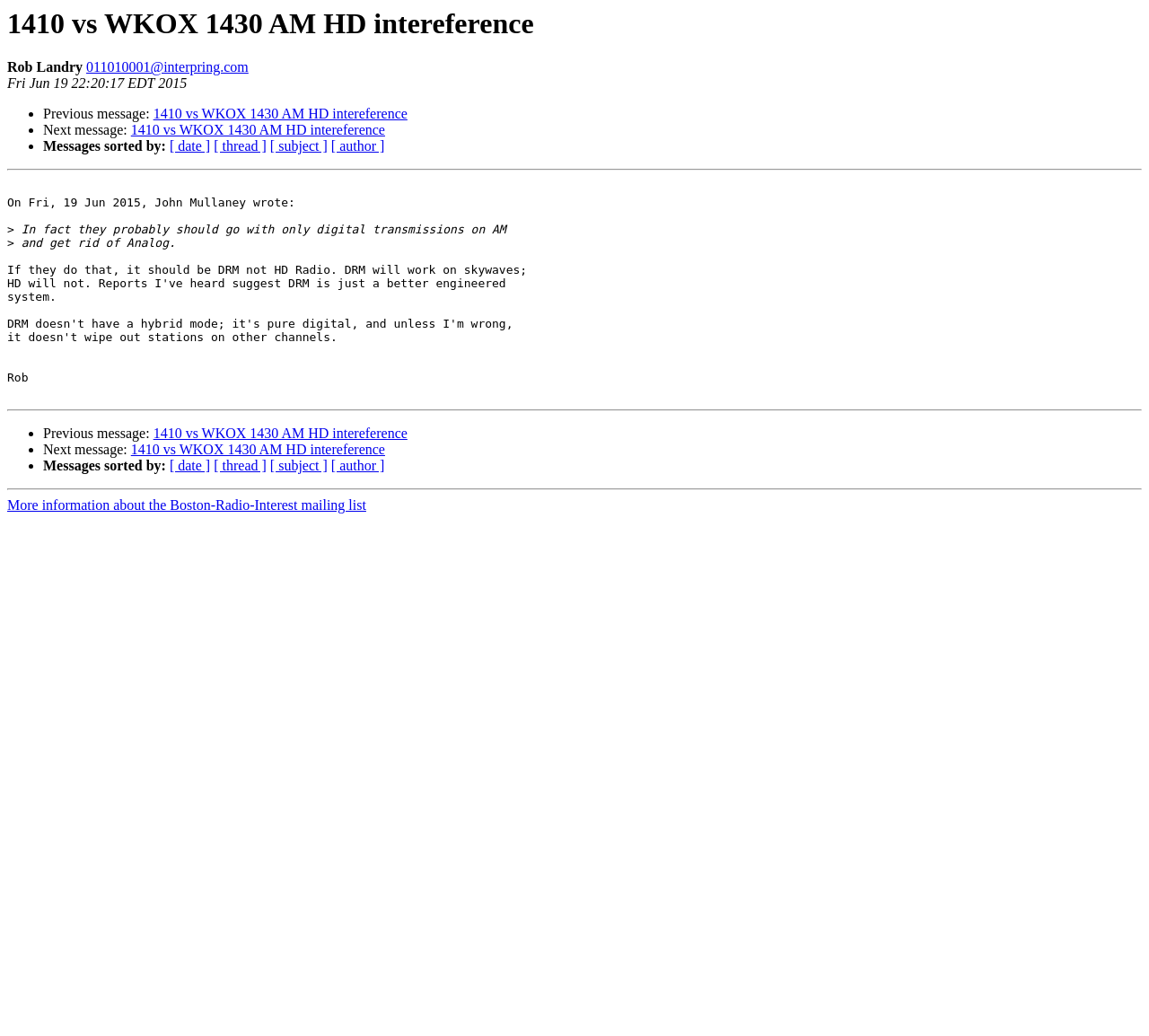How many links are available to sort messages?
Based on the image, provide your answer in one word or phrase.

4